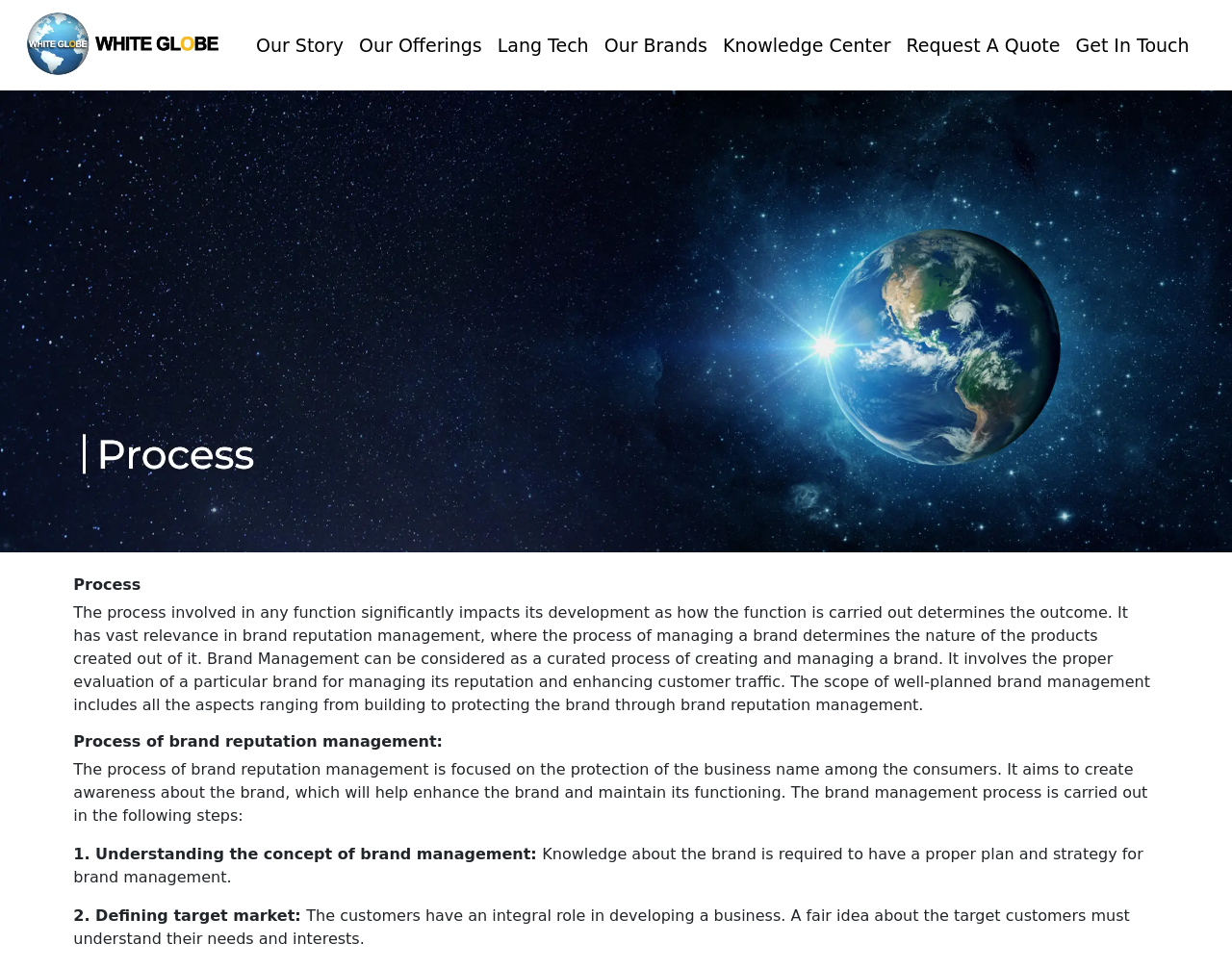Return the bounding box coordinates of the UI element that corresponds to this description: "Photos". The coordinates must be given as four float numbers in the range of 0 and 1, [left, top, right, bottom].

None